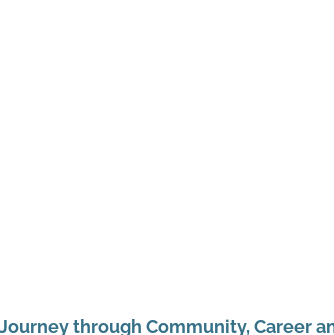What is the scheduled date of the event?
Could you please answer the question thoroughly and with as much detail as possible?

According to the caption, the event is scheduled to take place on May 6, 2024, which is mentioned as part of the description.